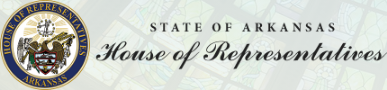What is the purpose of the Arkansas House of Representatives?
Using the image as a reference, answer the question in detail.

According to the image, the Arkansas House of Representatives is the legislative body responsible for enacting laws and representing the people of Arkansas, which implies that its primary purpose is to create and pass laws for the state.